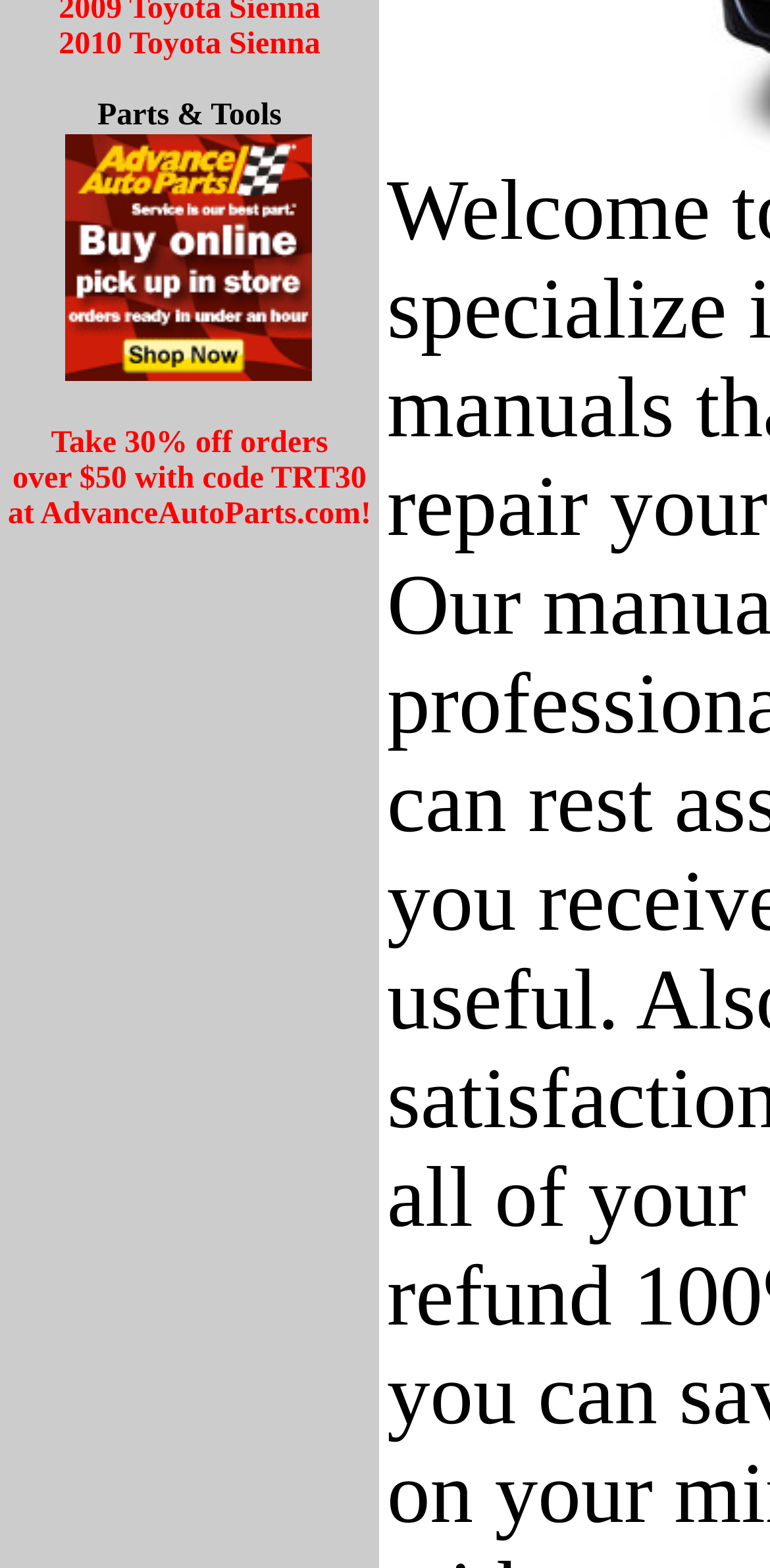Using the element description: "2010 Toyota Sienna", determine the bounding box coordinates for the specified UI element. The coordinates should be four float numbers between 0 and 1, [left, top, right, bottom].

[0.076, 0.018, 0.416, 0.039]